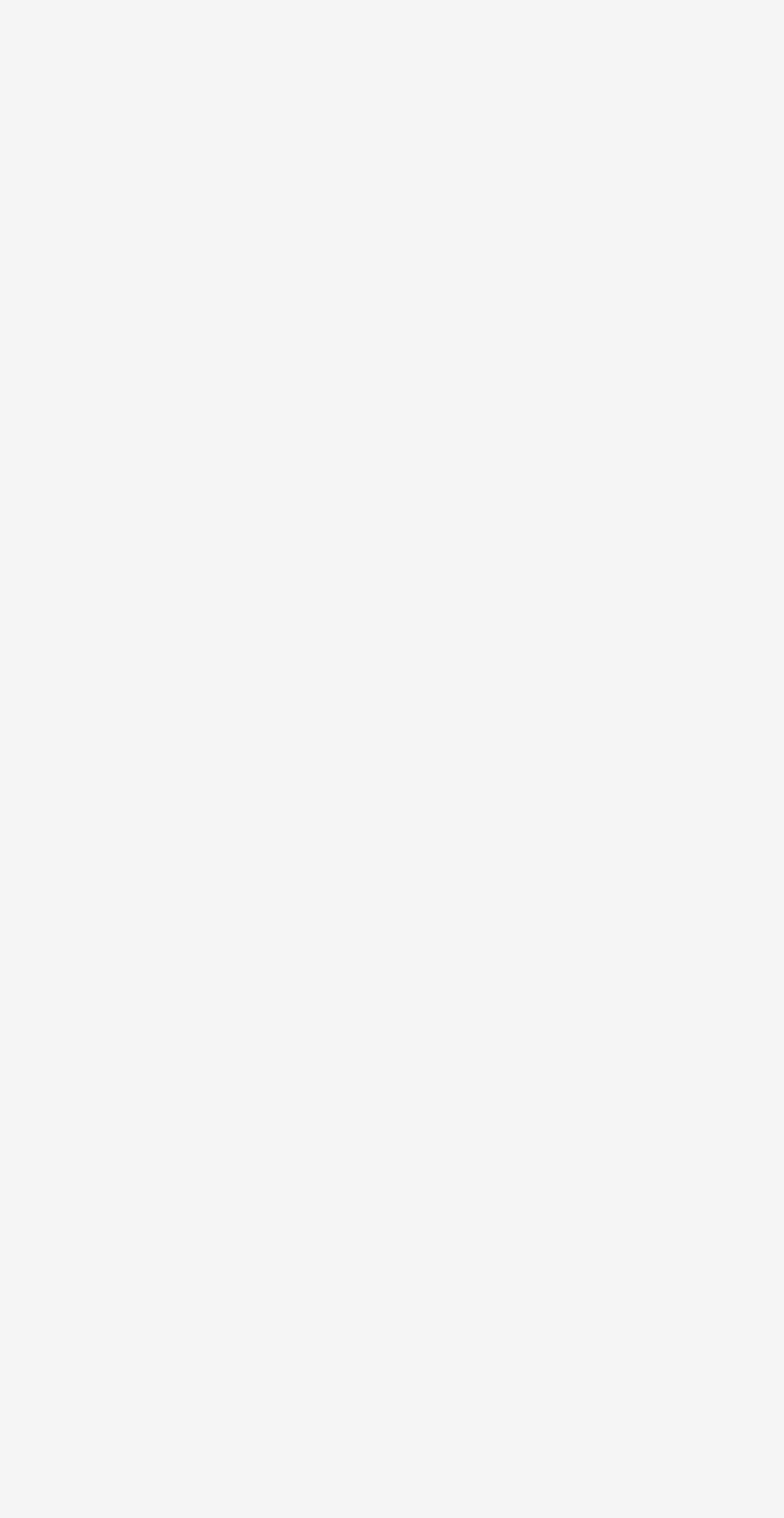Could you locate the bounding box coordinates for the section that should be clicked to accomplish this task: "Subscribe to the page".

[0.026, 0.11, 0.359, 0.163]